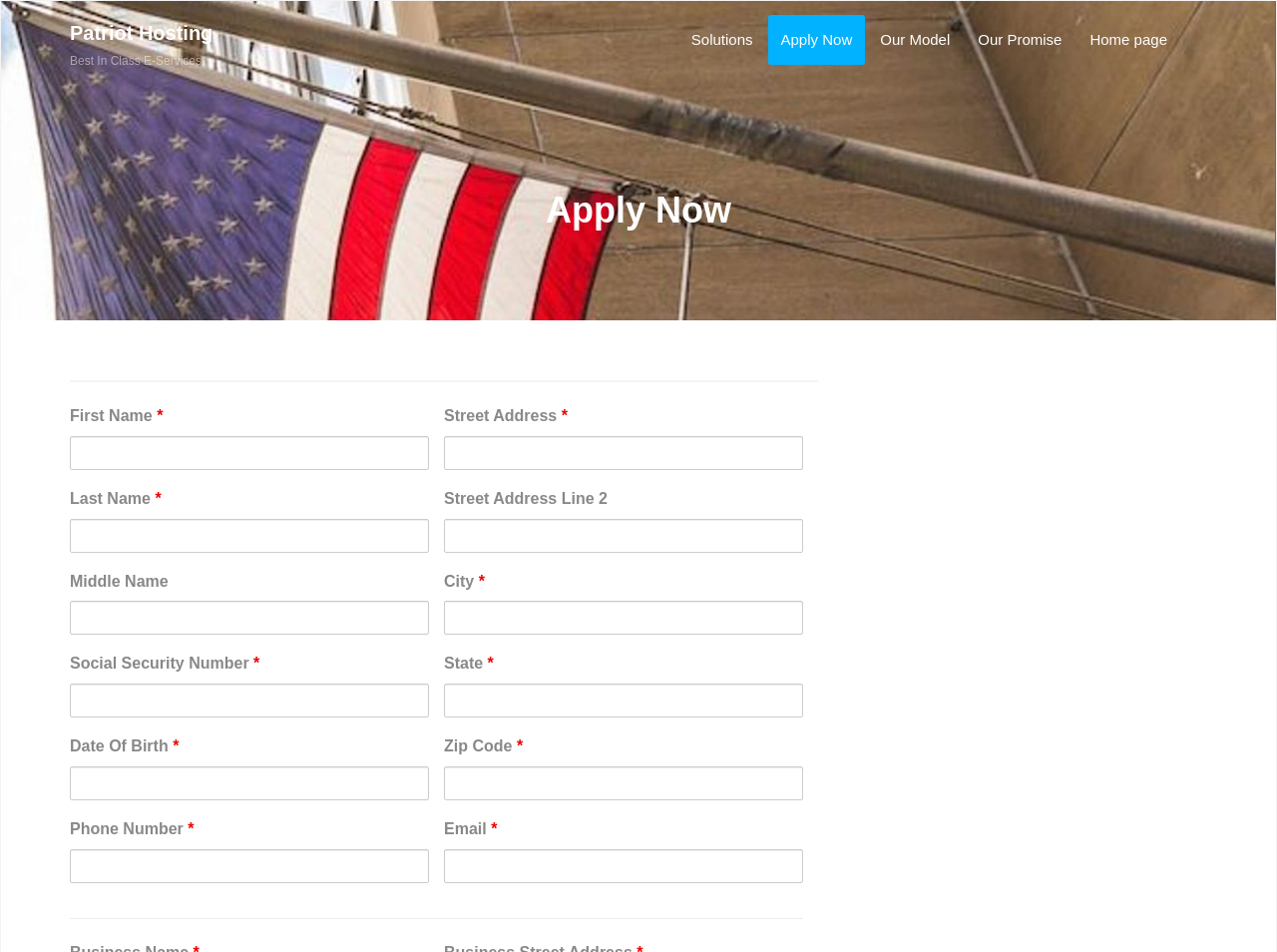What is the purpose of the spinbutton element in the application form?
Use the screenshot to answer the question with a single word or phrase.

Input numeric values